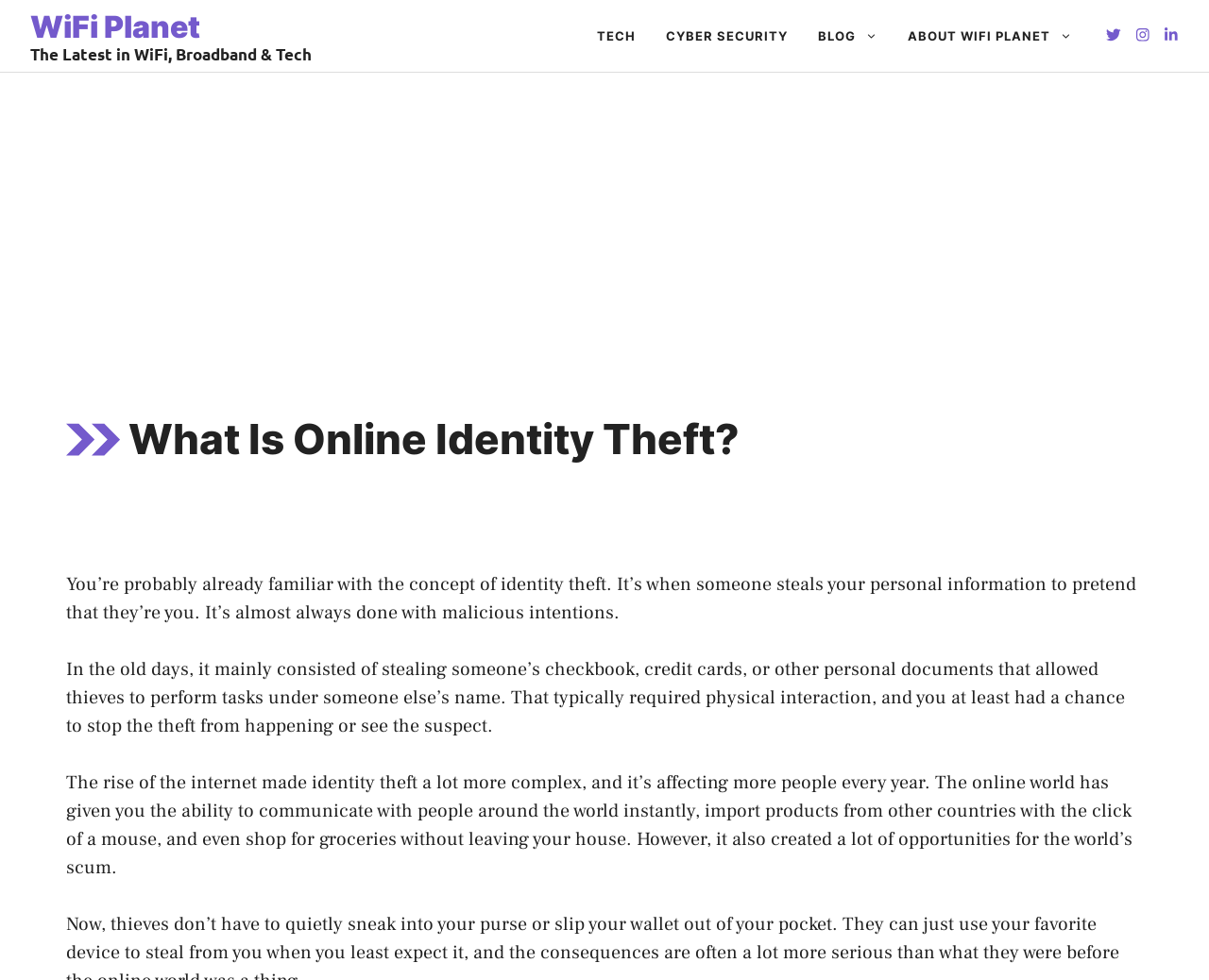Kindly respond to the following question with a single word or a brief phrase: 
What is the purpose of identity theft?

Malicious intentions